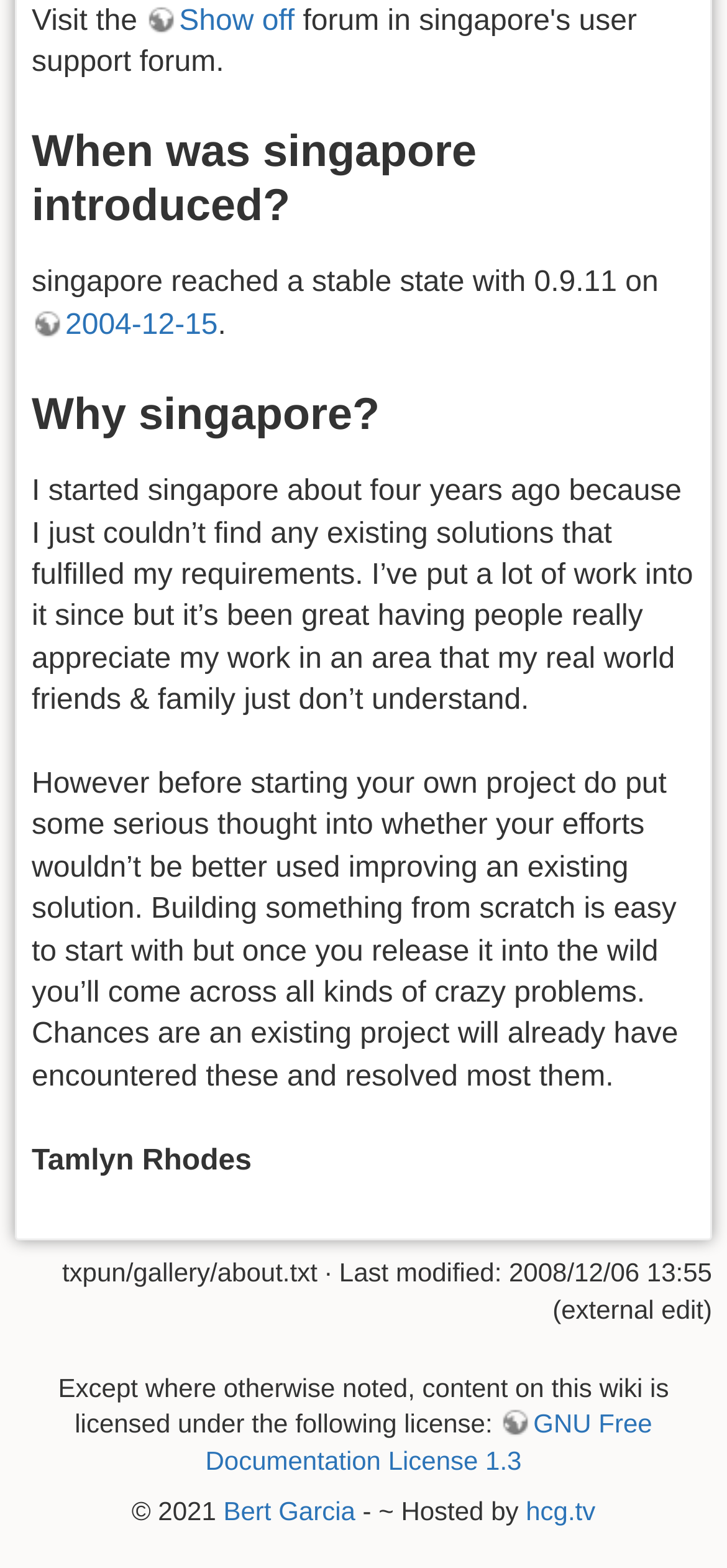Who hosts the website?
We need a detailed and exhaustive answer to the question. Please elaborate.

The hosting information is mentioned at the bottom of the webpage, where it says '- ~ Hosted by hcg.tv'.